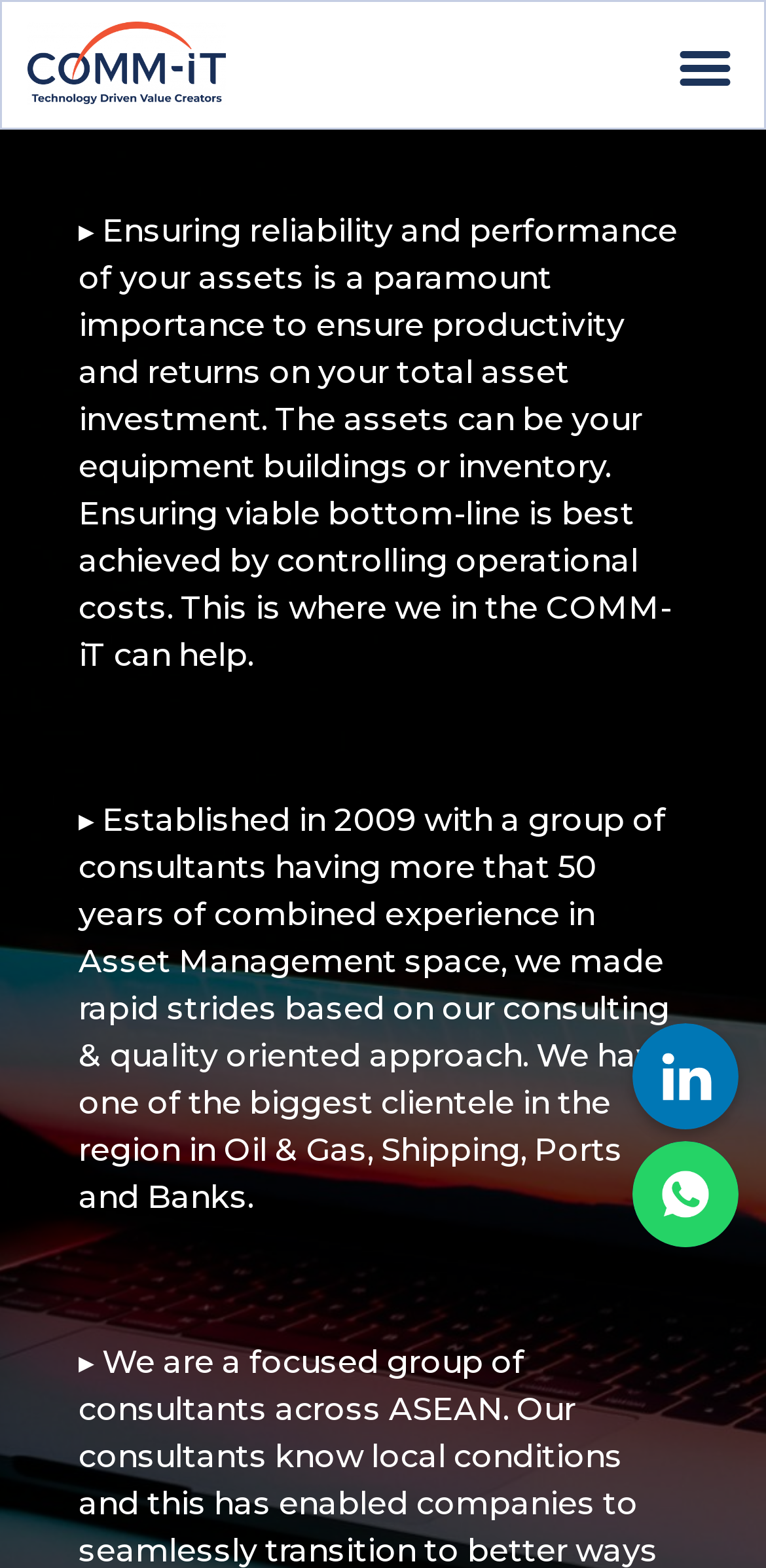Find the bounding box of the UI element described as: "Vincent". The bounding box coordinates should be given as four float values between 0 and 1, i.e., [left, top, right, bottom].

[0.667, 0.728, 0.805, 0.795]